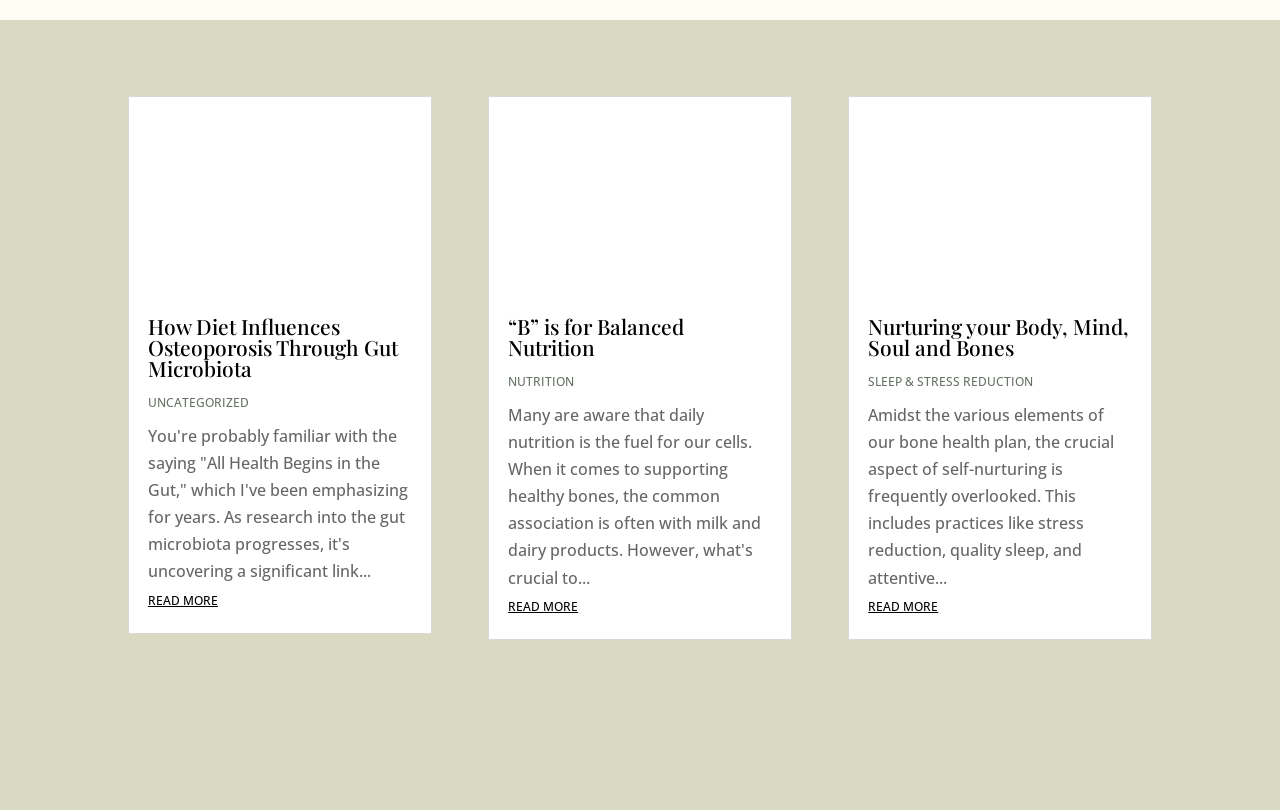What is the theme of the third article?
Based on the image, answer the question with as much detail as possible.

The theme of the third article is about self-nurturing, which includes practices like stress reduction, quality sleep, and attentive care, as mentioned in the static text 'Amidst the various elements of our bone health plan, the crucial aspect of self-nurturing is frequently overlooked...'.